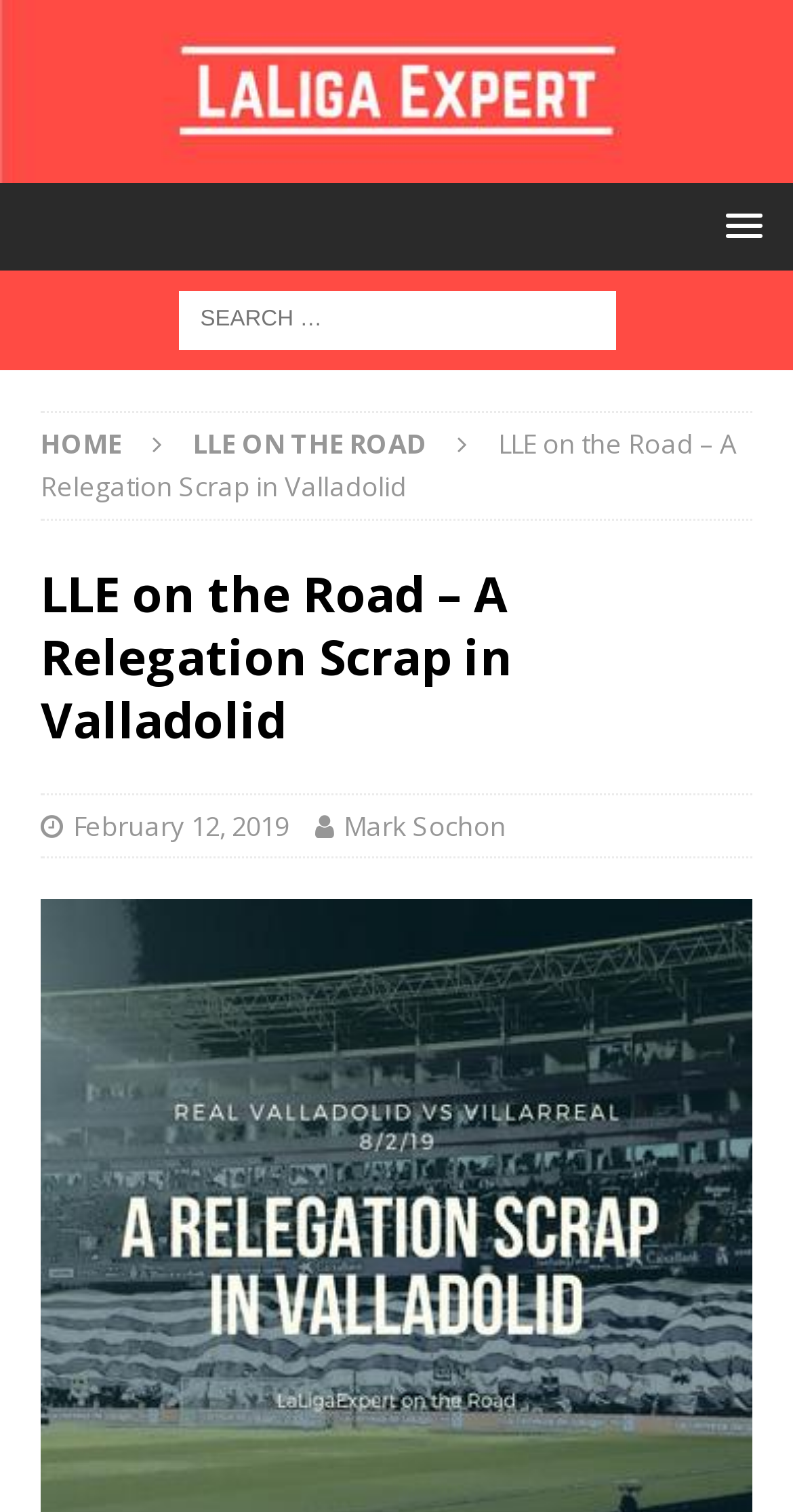Extract the bounding box coordinates for the described element: "February 12, 2019". The coordinates should be represented as four float numbers between 0 and 1: [left, top, right, bottom].

[0.092, 0.493, 0.365, 0.513]